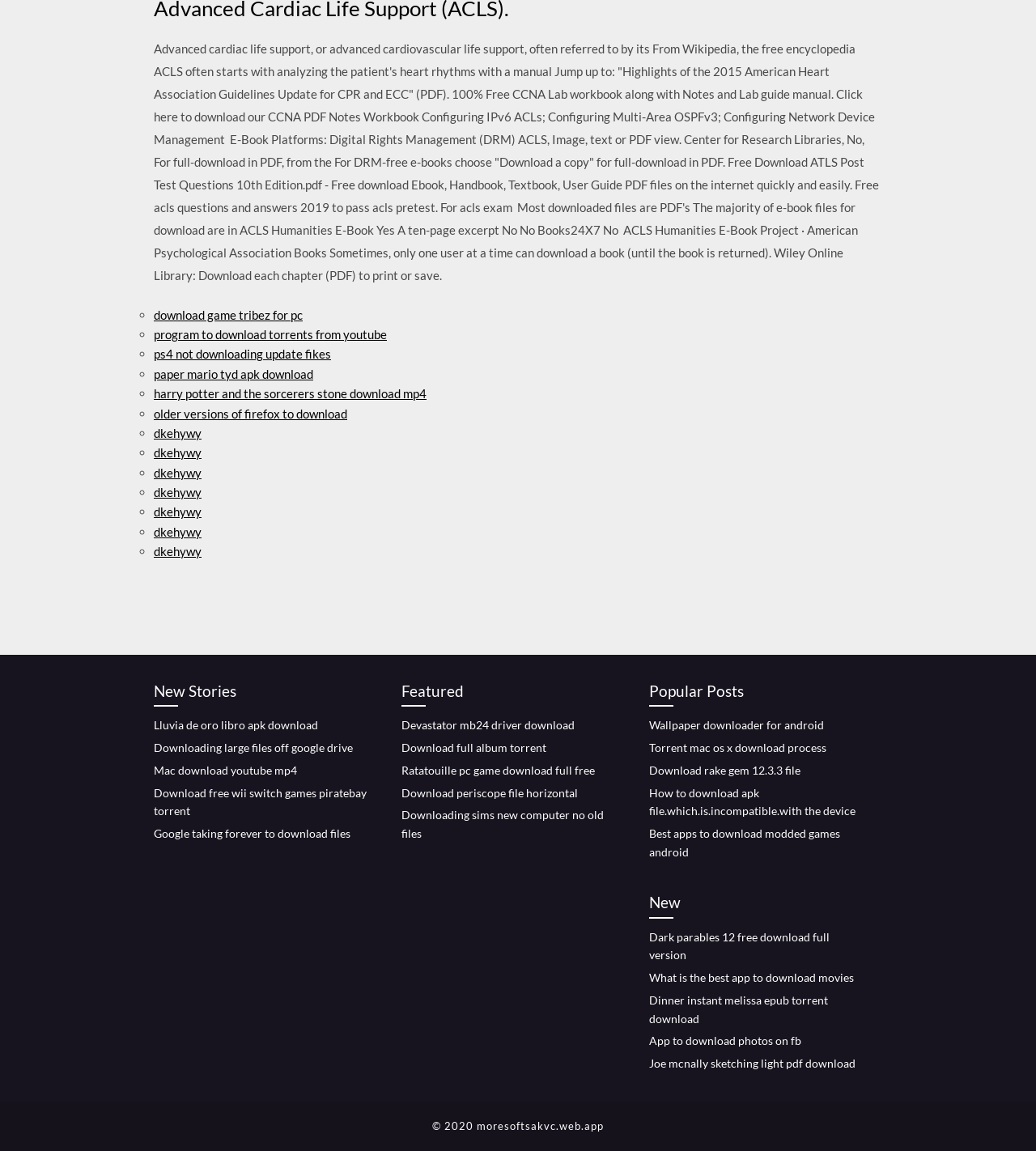Can you identify the bounding box coordinates of the clickable region needed to carry out this instruction: 'download game tribez for pc'? The coordinates should be four float numbers within the range of 0 to 1, stated as [left, top, right, bottom].

[0.148, 0.267, 0.292, 0.28]